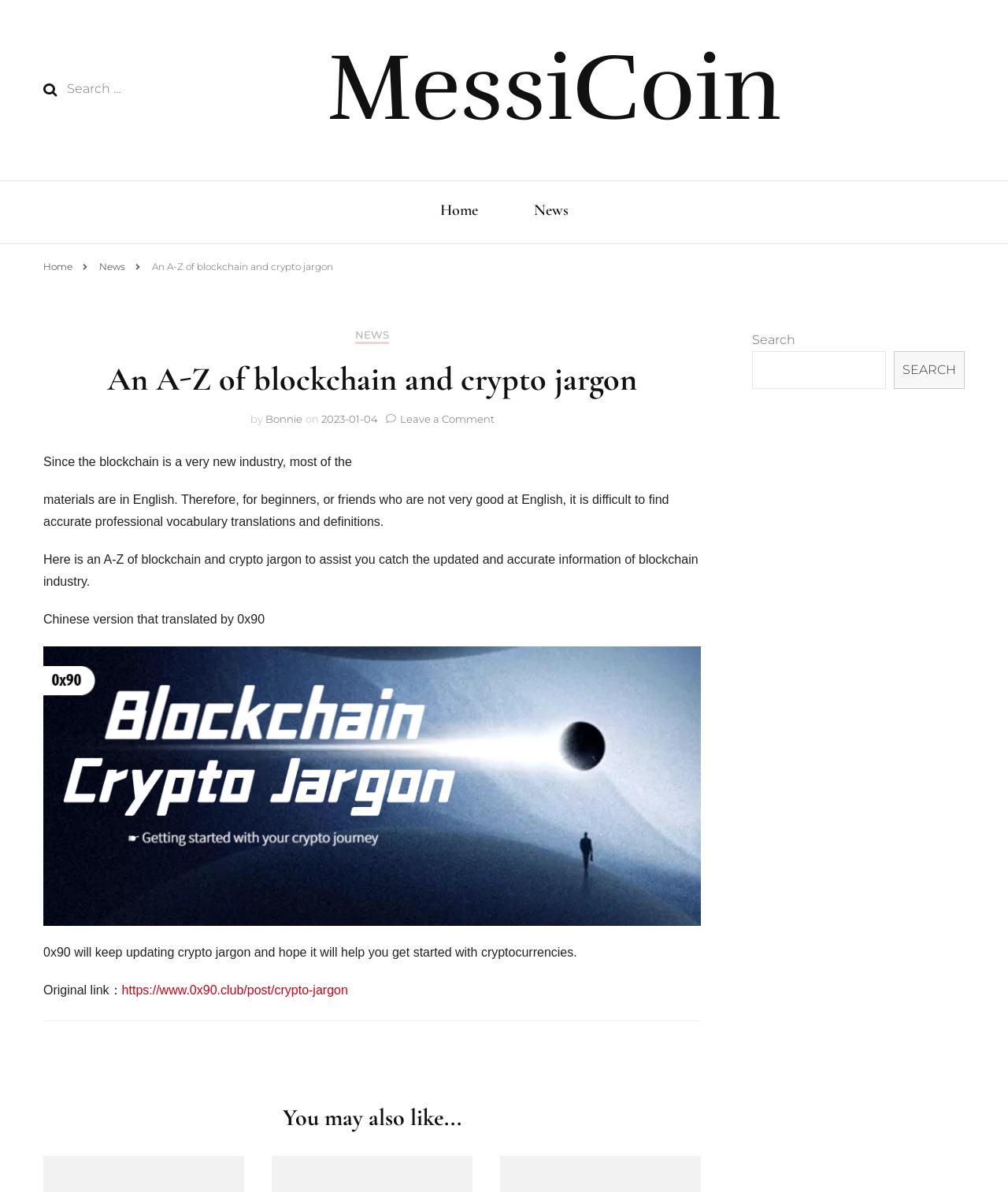Locate the UI element described by parent_node: SEARCH name="s" in the provided webpage screenshot. Return the bounding box coordinates in the format (top-left x, top-left y, bottom-right x, bottom-right y), ensuring all values are between 0 and 1.

[0.746, 0.295, 0.879, 0.326]